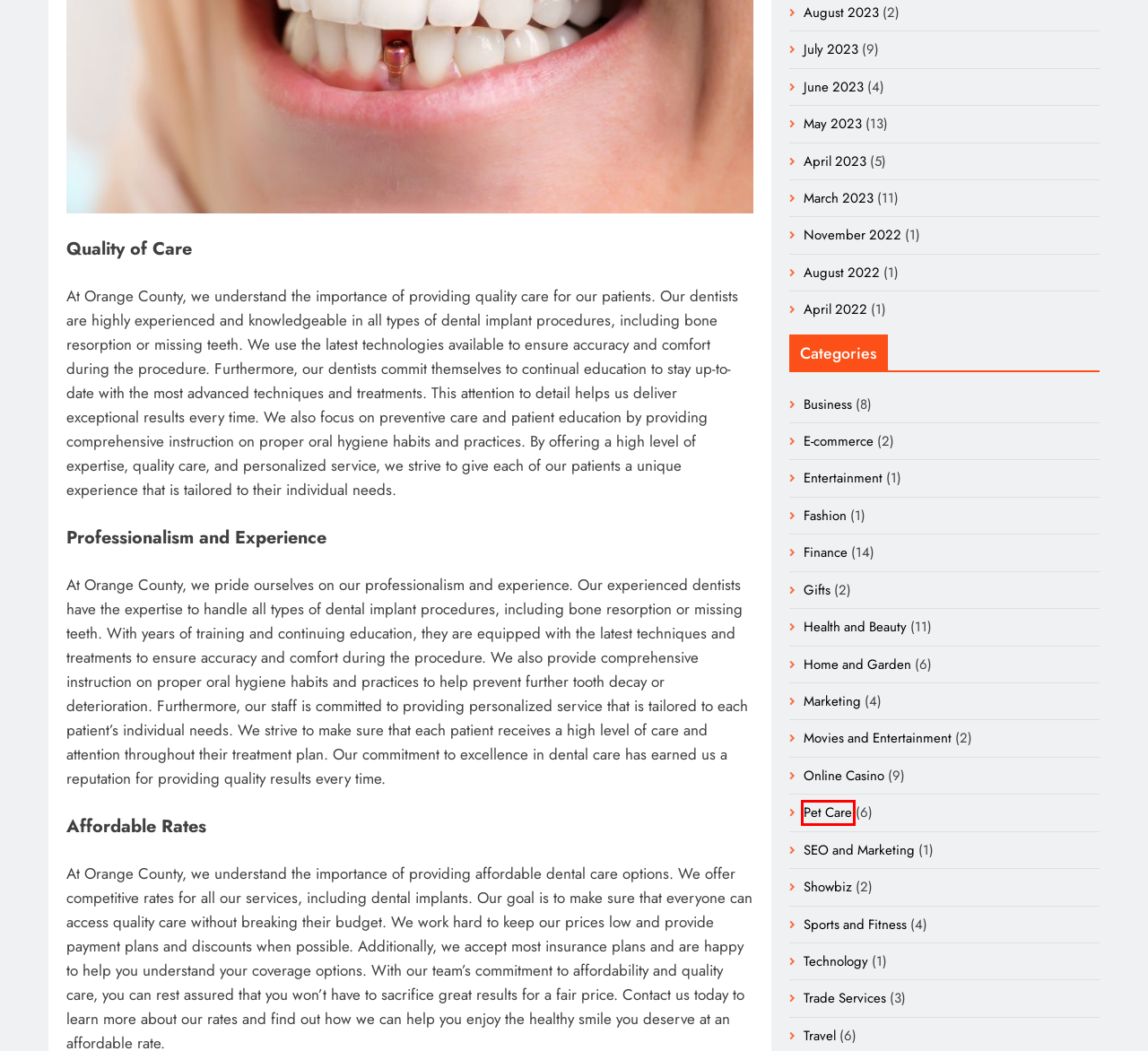Examine the webpage screenshot and identify the UI element enclosed in the red bounding box. Pick the webpage description that most accurately matches the new webpage after clicking the selected element. Here are the candidates:
A. Discover Hidden Corners | | Exploreeverlasting
B. Marketing Archives - Gallery Pyongyang
C. The Ultimate Guide To Gyms In Bristol: Find Your Perfect Fit - Gallery Pyongyang
D. Travel Archives - Gallery Pyongyang
E. Cinematography: The Art Of Capturing Stories On Film - Gallery Pyongyang
F. Longines: Timeless Elegance In Every Detail - Gallery Pyongyang
G. Pet Care Archives - Gallery Pyongyang
H. Home and Garden Archives - Gallery Pyongyang

G